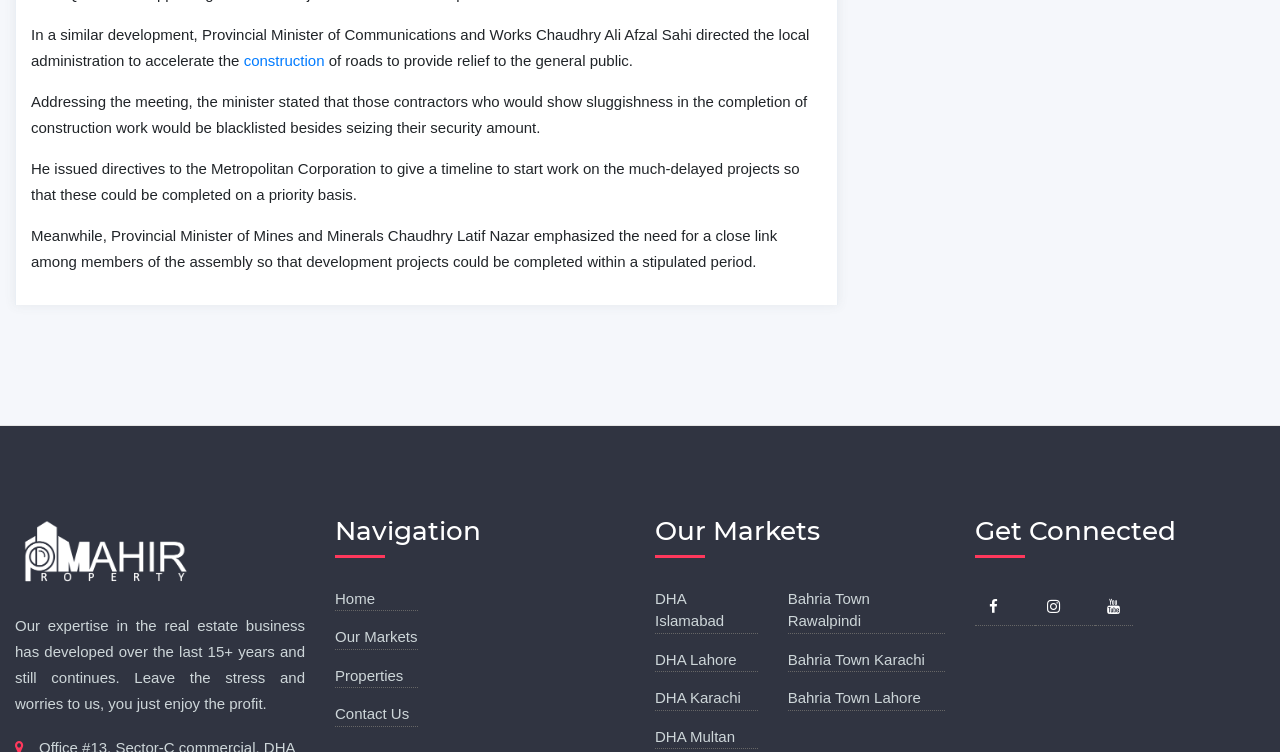Identify the bounding box coordinates for the UI element that matches this description: "construction".

[0.19, 0.069, 0.254, 0.091]